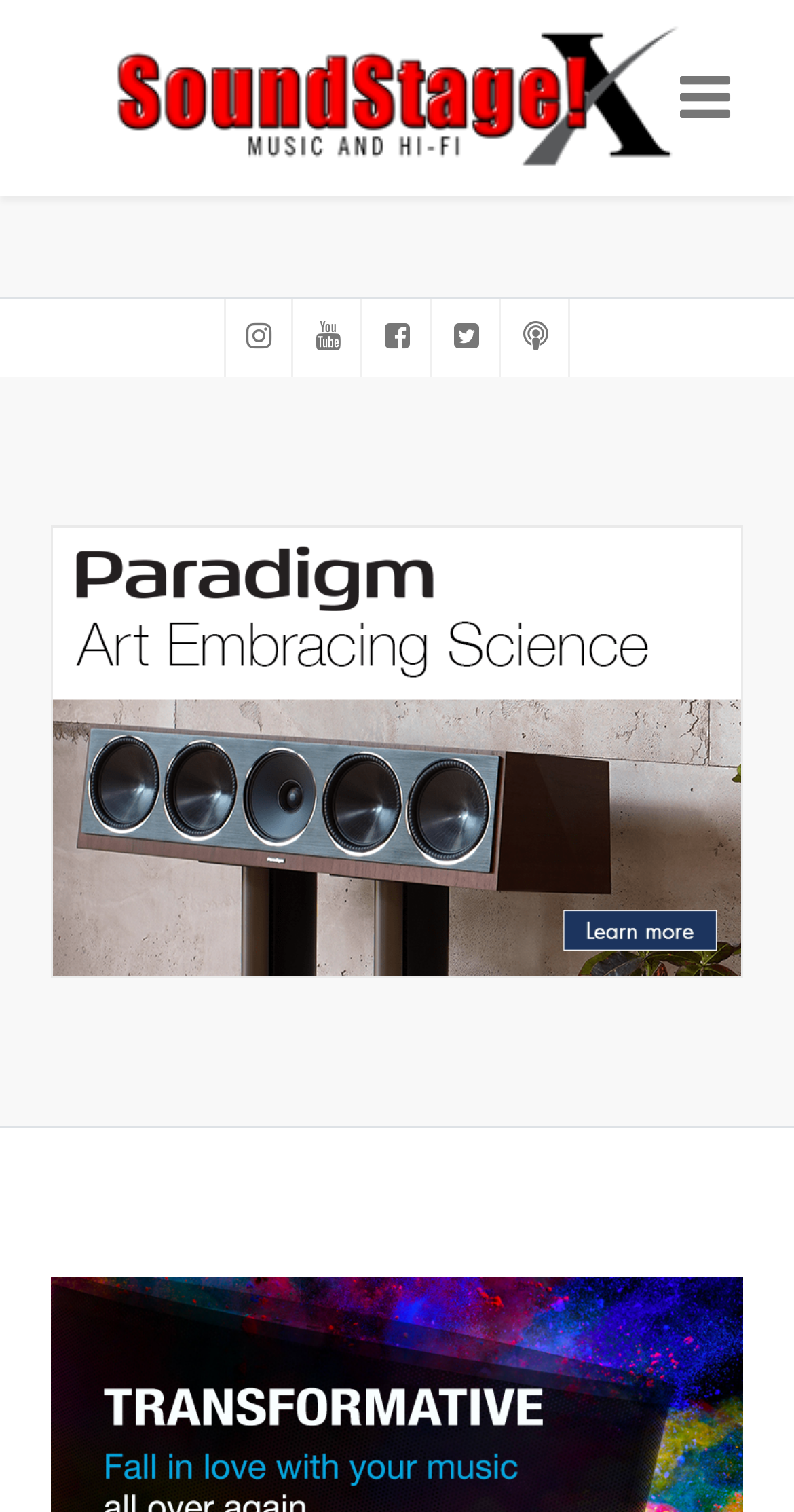Describe all significant elements and features of the webpage.

The webpage is titled "SoundStage! Xperience | SoundStageXperience.com - The SSJ All-Stars: 'From California With Love'". At the top, there is a navigation element located near the right edge of the page. Below it, there is a prominent link to "SoundStage! Xperience" accompanied by an image with the same name, taking up a significant portion of the top section. 

In the middle section, there are five social media links, represented by icons, arranged horizontally and centered on the page. From left to right, they are: '\uf16d', '\uf167', '\uf082', '\uf081', and '\uf2ce'. 

Further down, there is a link to "Paradigm Art Embracing Science" with a corresponding image below it, which occupies a large portion of the lower section of the page. The image is positioned near the top left corner of this section, with the link text above it.